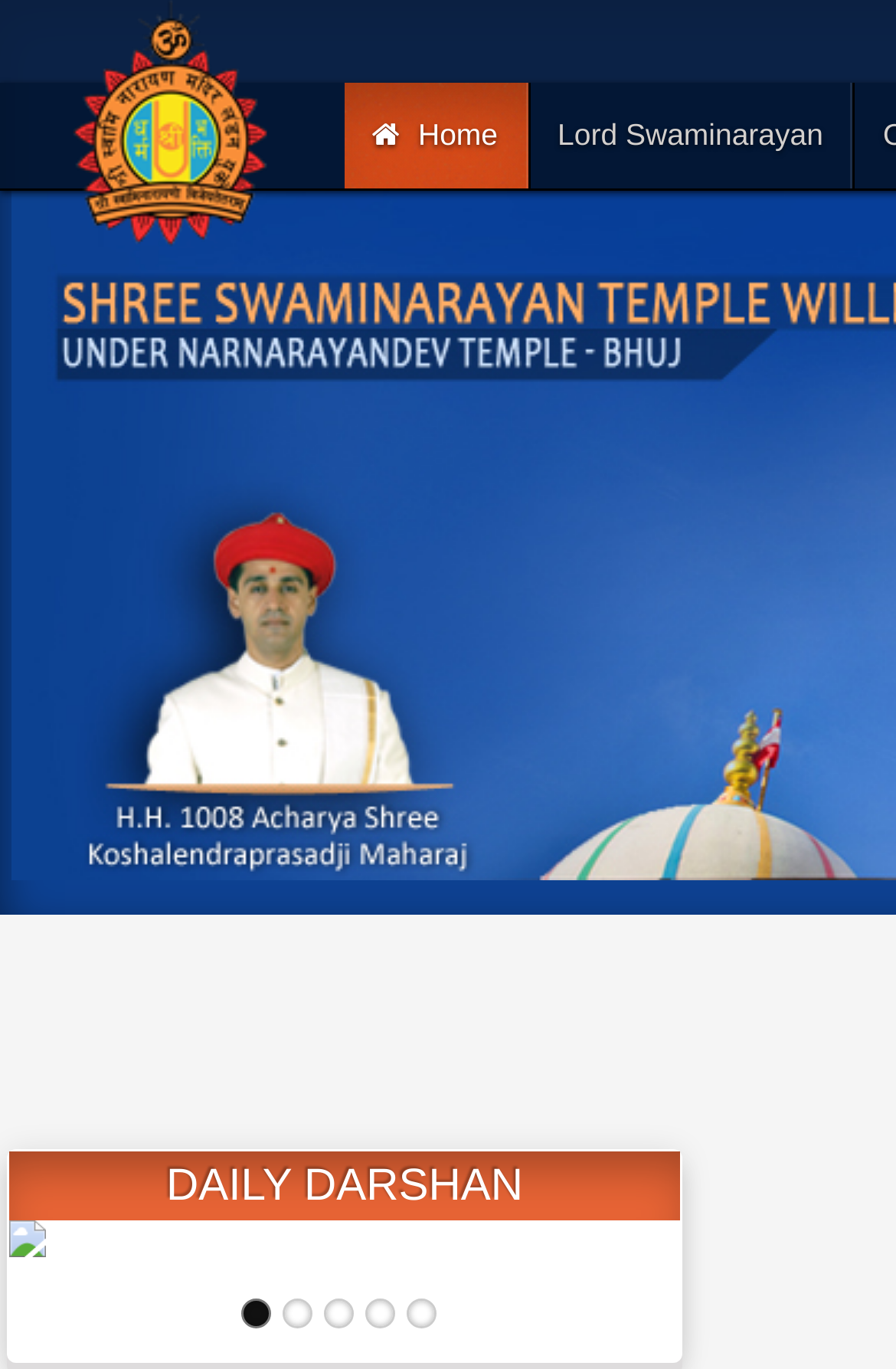Identify the bounding box coordinates necessary to click and complete the given instruction: "view daily darshan".

[0.01, 0.841, 0.759, 0.892]